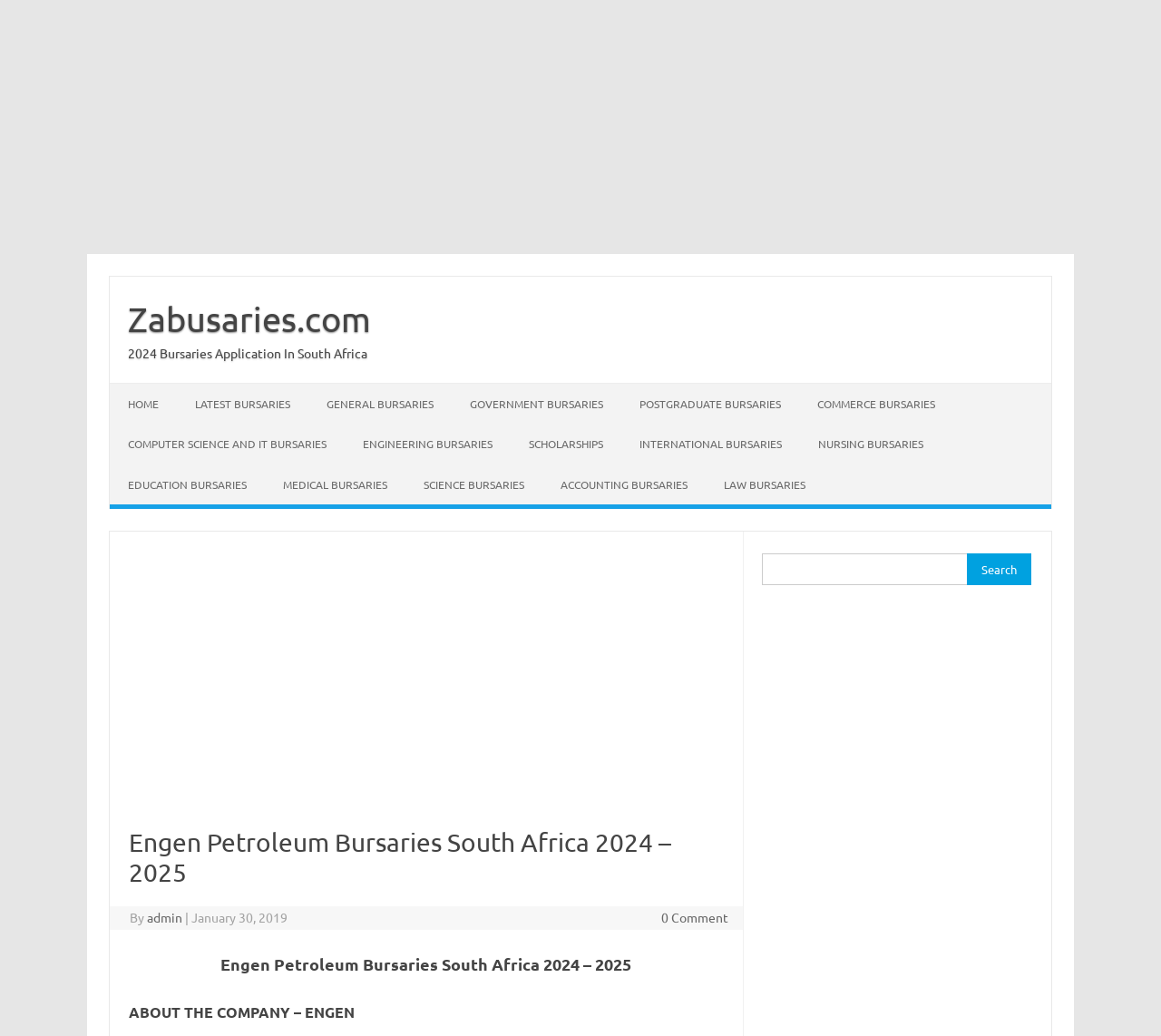Summarize the webpage comprehensively, mentioning all visible components.

The webpage is about Engen Petroleum Bursaries in South Africa for 2024-2025. At the top, there is an advertisement iframe taking up almost the entire width of the page. Below the advertisement, there is a "Skip to content" link, followed by a link to the website "Zabusaries.com" and a heading that reads "2024 Bursaries Application In South Africa".

The main navigation menu is located below the heading, consisting of 11 links: "HOME", "LATEST BURSARIES", "GENERAL BURSARIES", "GOVERNMENT BURSARIES", "POSTGRADUATE BURSARIES", "COMMERCE BURSARIES", "COMPUTER SCIENCE AND IT BURSARIES", "ENGINEERING BURSARIES", "SCHOLARSHIPS", "INTERNATIONAL BURSARIES", and "NURSING BURSARIES". These links are arranged horizontally, taking up almost the entire width of the page.

Below the navigation menu, there is another advertisement iframe, followed by a header section that contains the title "Engen Petroleum Bursaries South Africa 2024 – 2025" and some metadata, including the author "admin", the date "January 30, 2019", and a link to "0 Comment".

The main content of the page is divided into sections, with headings such as "ABOUT THE COMPANY – ENGEN". There is also a search bar located at the bottom right of the page, which allows users to search for specific content.

In total, there are 2 advertisement iframes, 1 search bar, 12 links, 5 headings, and 7 static text elements on the page.